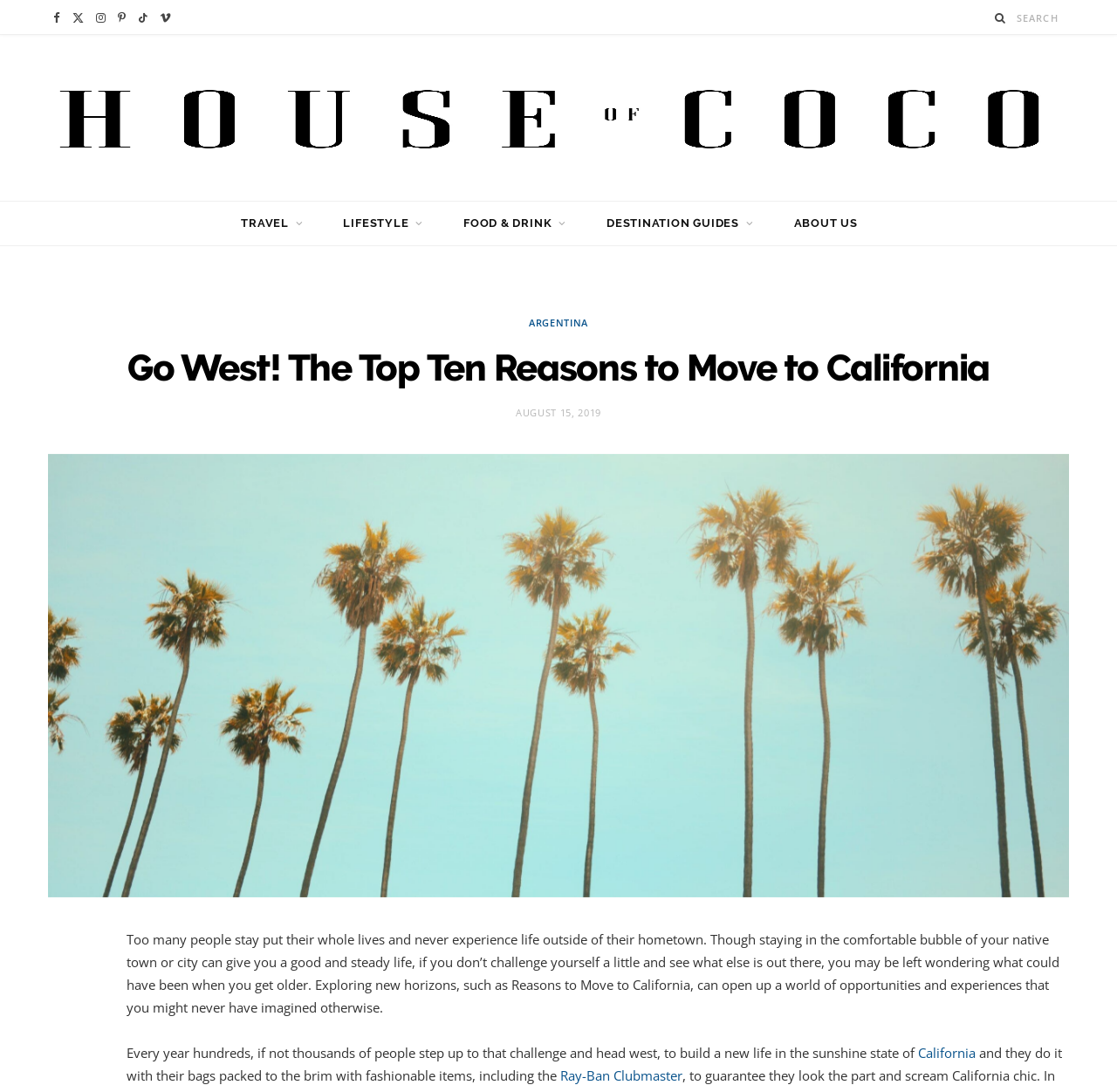Locate the heading on the webpage and return its text.

Go West! The Top Ten Reasons to Move to California